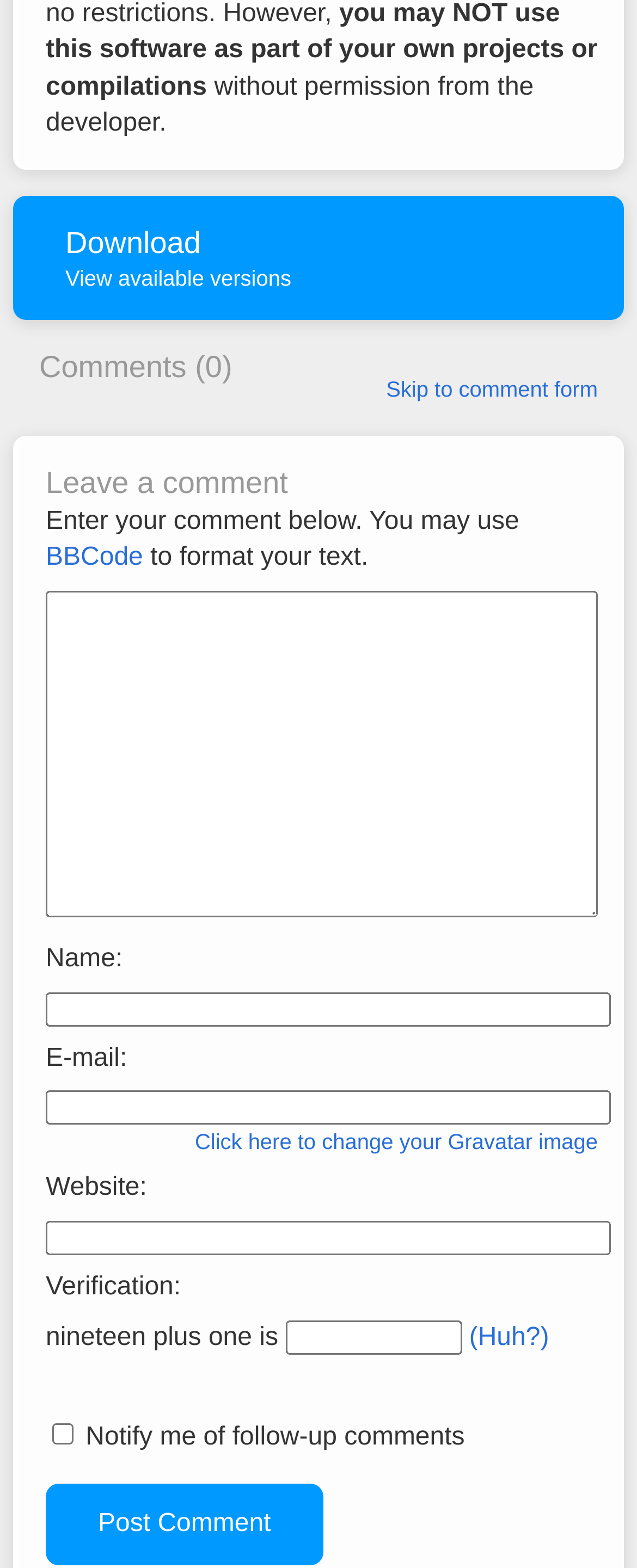What is the purpose of the 'Post Comment' button?
Give a single word or phrase answer based on the content of the image.

To submit a comment